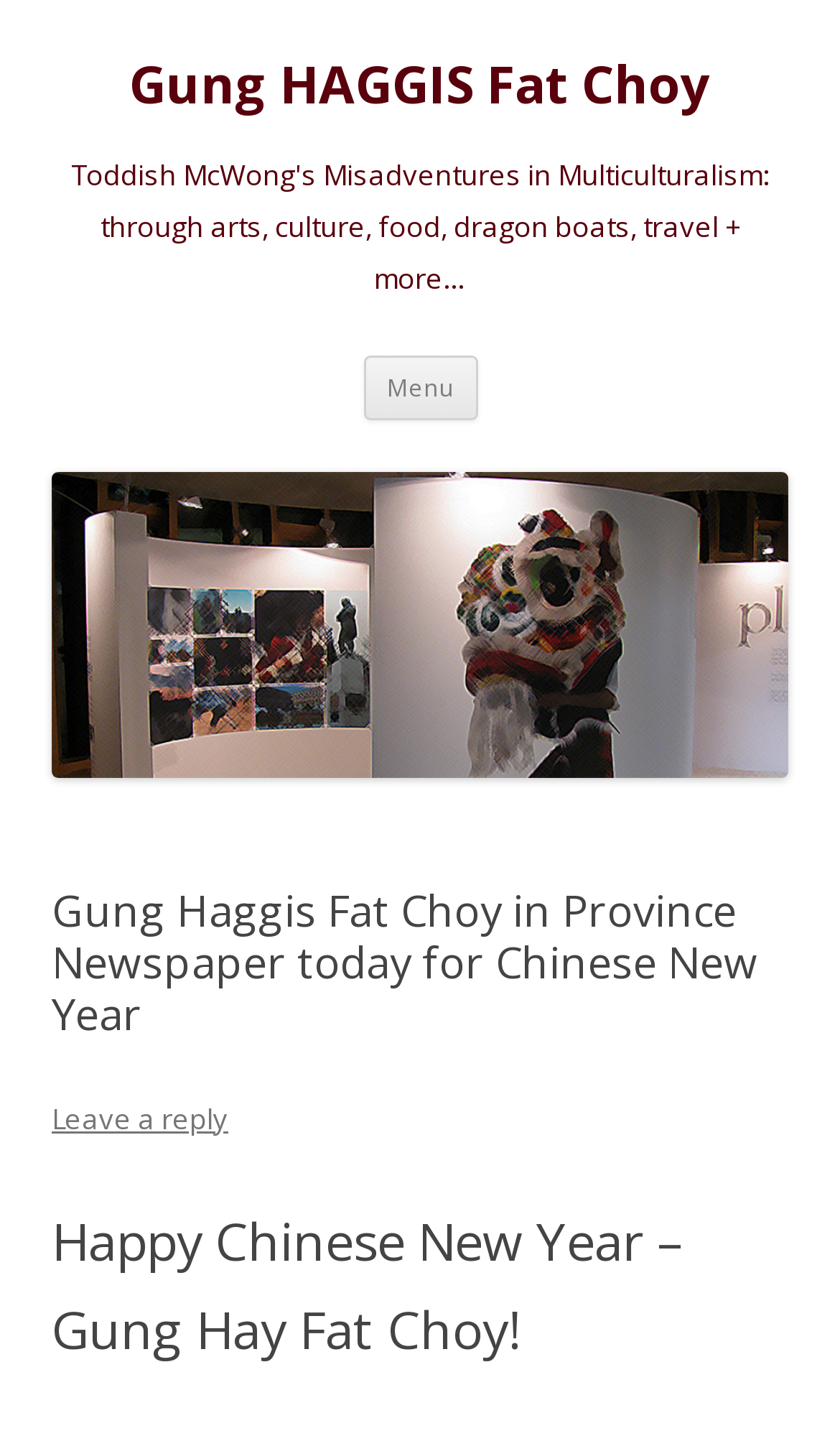What is the image about?
Please look at the screenshot and answer using one word or phrase.

Gung HAGGIS Fat Choy